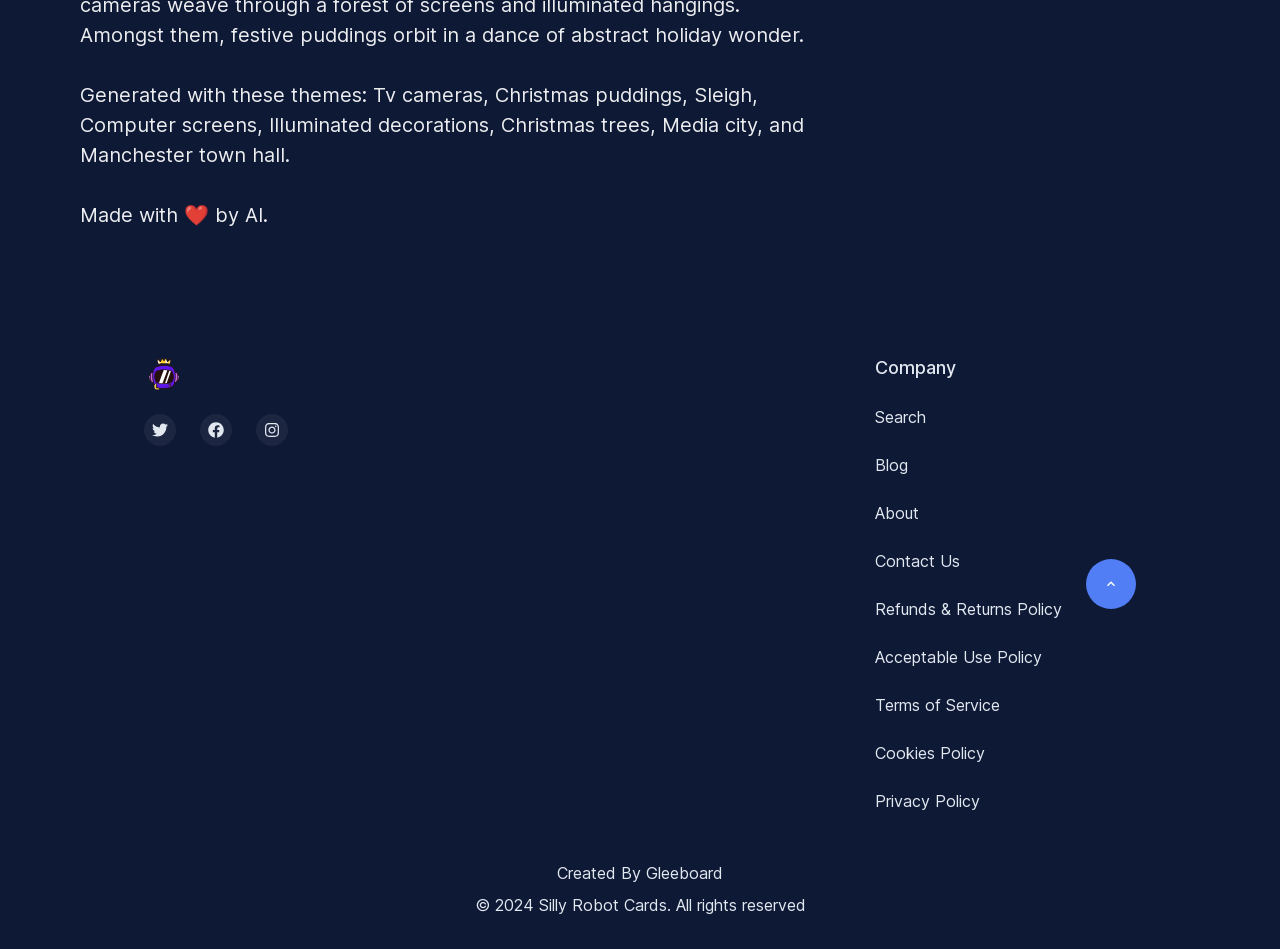Who created the website?
Deliver a detailed and extensive answer to the question.

The website was created by Gleeboard, as mentioned in the link 'Created By Gleeboard' at the bottom of the page.